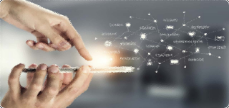What is the background of the image?
Look at the image and respond with a one-word or short phrase answer.

Softly blurred